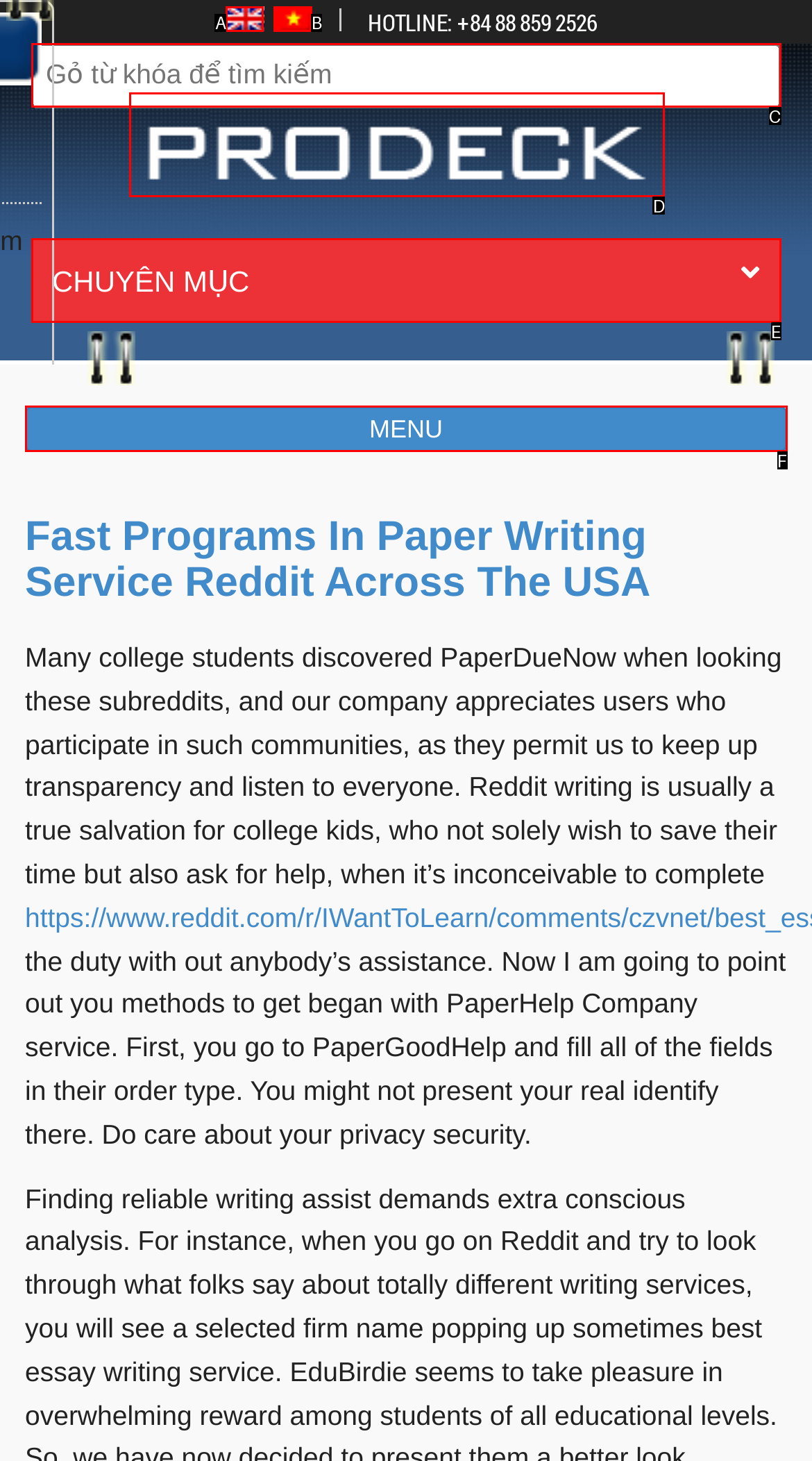Using the element description: Tiếng Việt, select the HTML element that matches best. Answer with the letter of your choice.

B